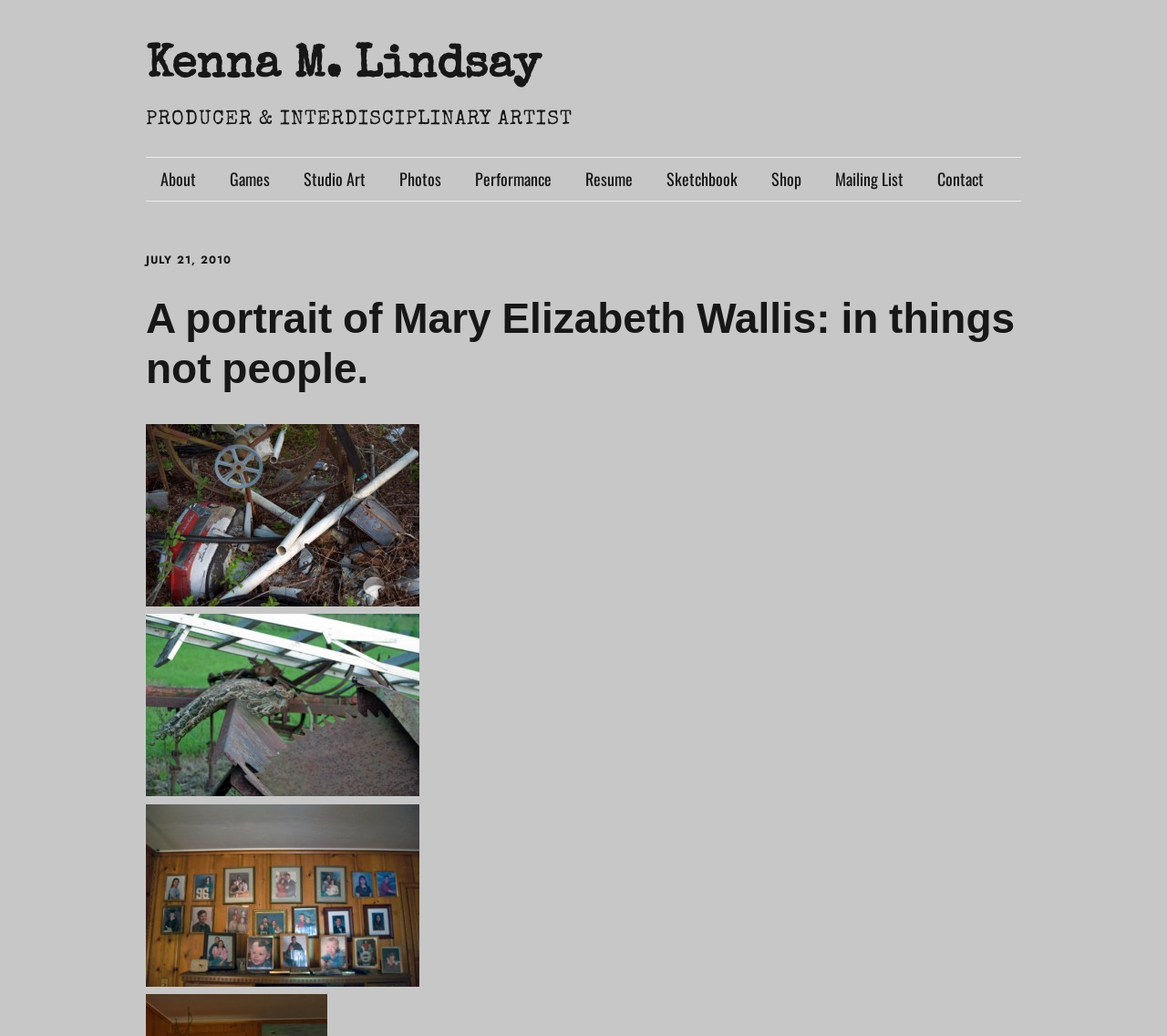Determine the bounding box coordinates for the area that needs to be clicked to fulfill this task: "contact Kenna M. Lindsay". The coordinates must be given as four float numbers between 0 and 1, i.e., [left, top, right, bottom].

[0.791, 0.152, 0.855, 0.194]